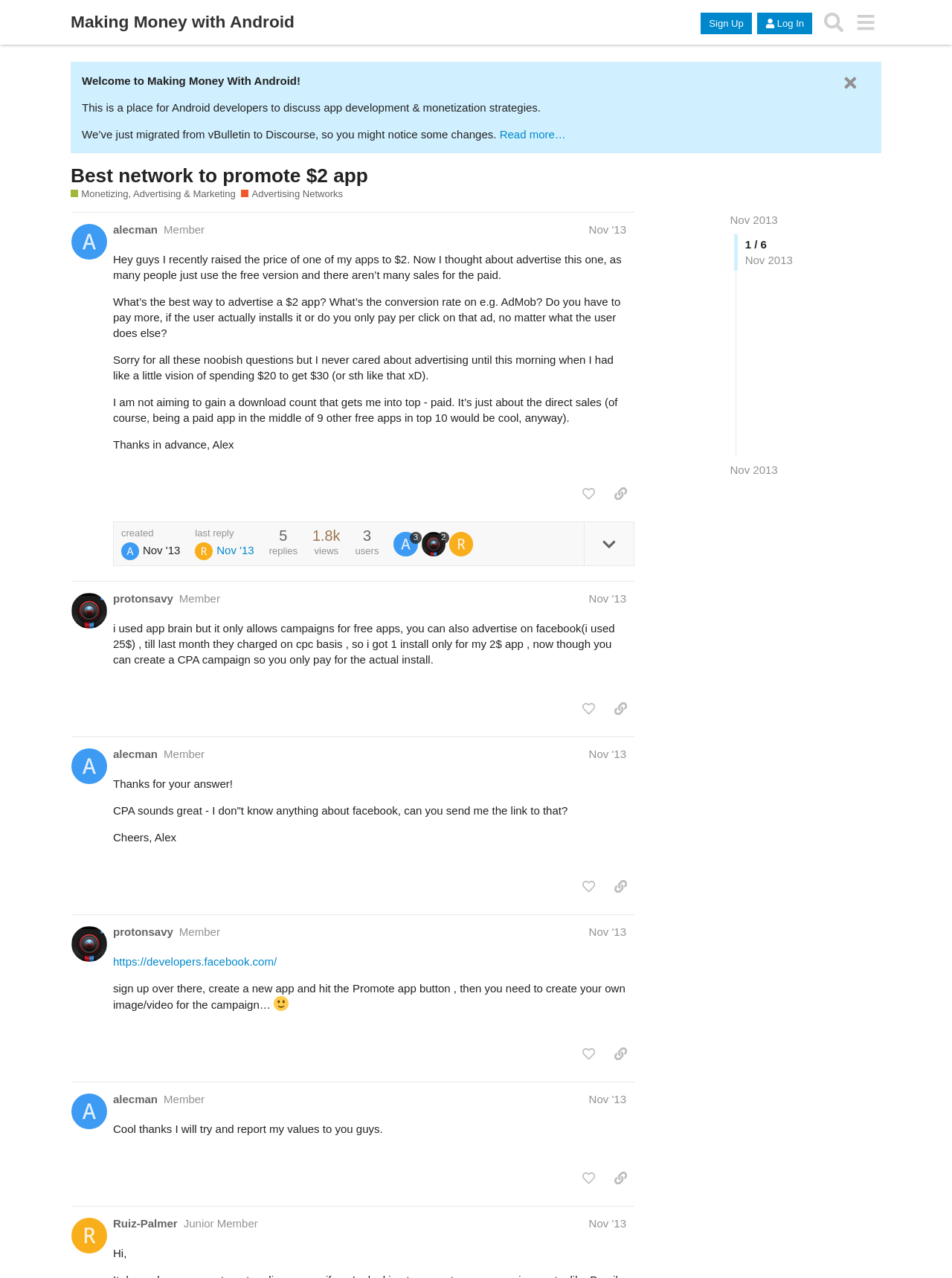Respond with a single word or phrase to the following question:
How many replies are there to the original post?

5